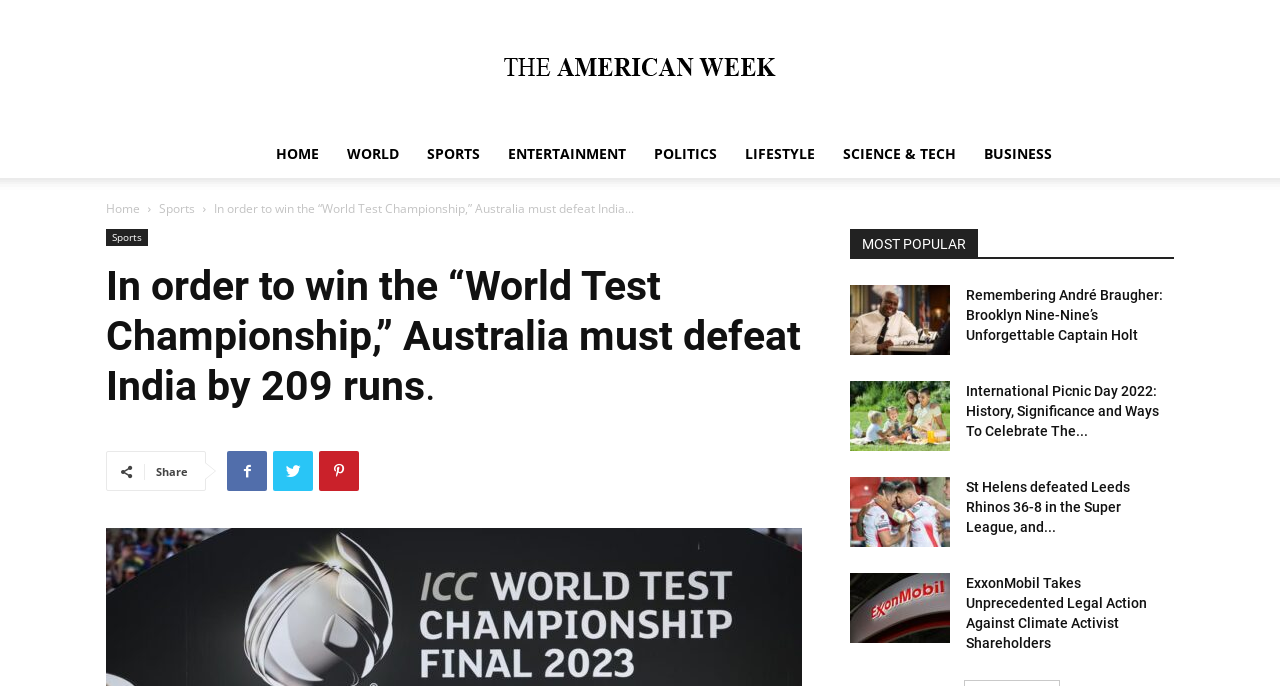Extract the main heading from the webpage content.

In order to win the “World Test Championship,” Australia must defeat India by 209 runs.